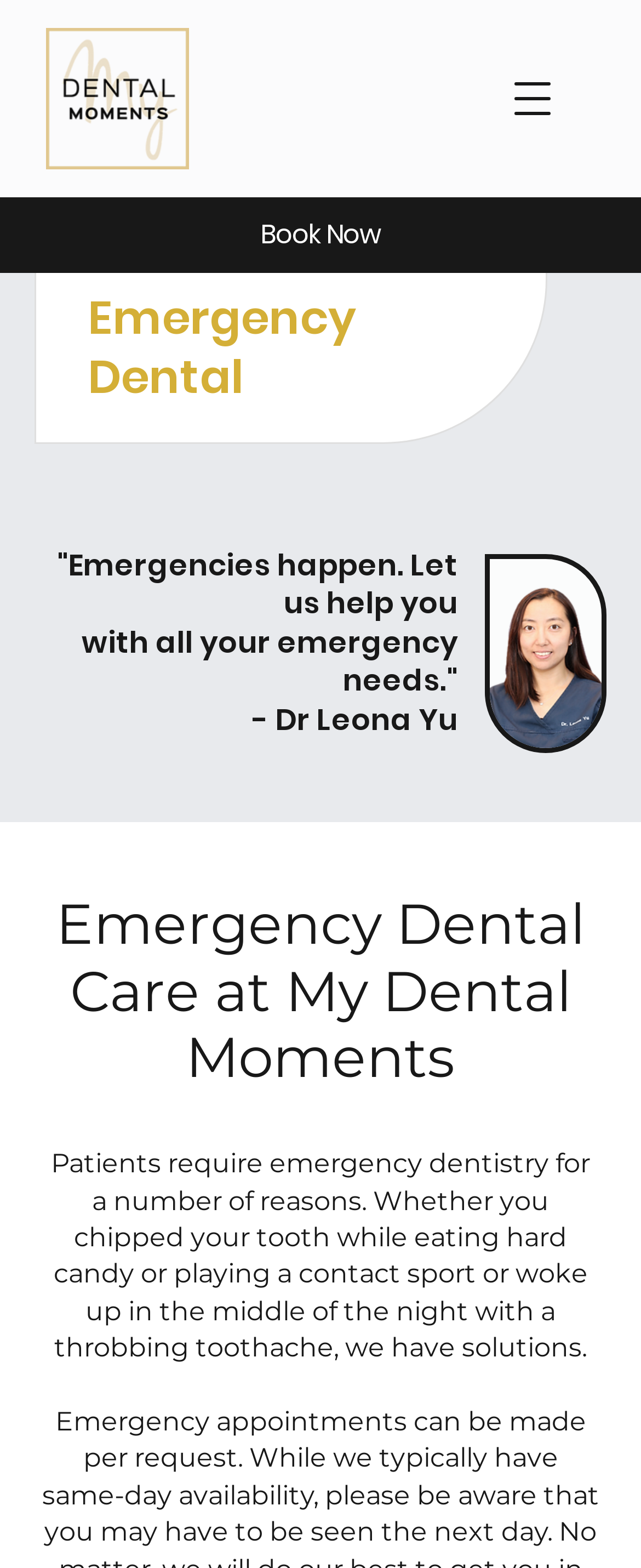Determine the bounding box coordinates in the format (top-left x, top-left y, bottom-right x, bottom-right y). Ensure all values are floating point numbers between 0 and 1. Identify the bounding box of the UI element described by: Book Now

[0.0, 0.126, 1.0, 0.174]